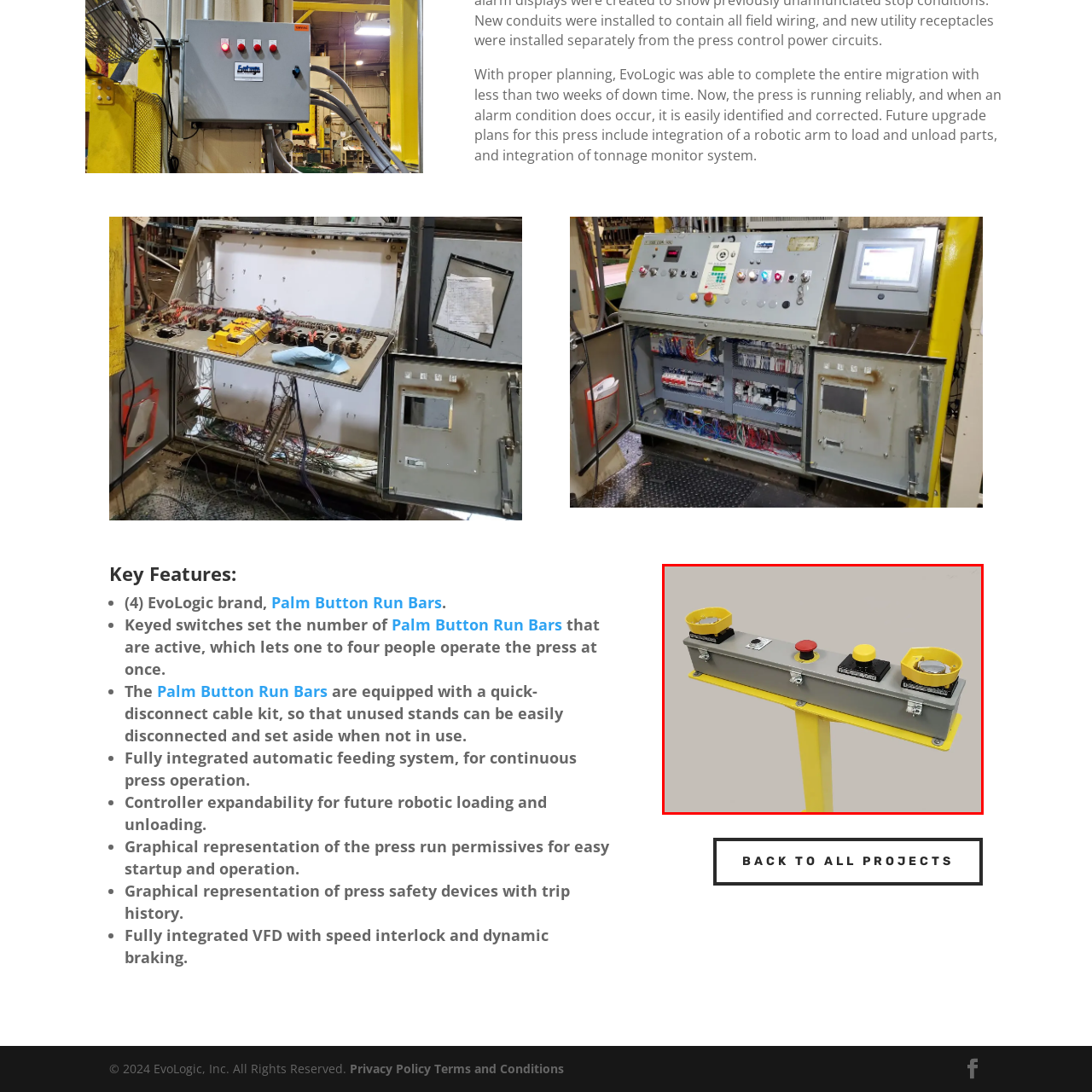Construct a detailed caption for the image enclosed in the red box.

The image showcases a control panel designed for operating machinery, prominently featuring bright yellow and gray components for visibility and safety. The panel includes two round emergency stop buttons, which are likely designed to ensure rapid cessation of operations in case of an emergency. In addition, there are several other functional switches that allow for controlled operation of the machinery, including a red button that may serve as a primary stop or reset function. The robust design emphasizes efficient management of machine functions and highlights features such as quick-disconnect cables, adding to the ease of operation. This setup is a key part of the machinery's interface, ensuring that operators can manage tasks with both precision and safety.